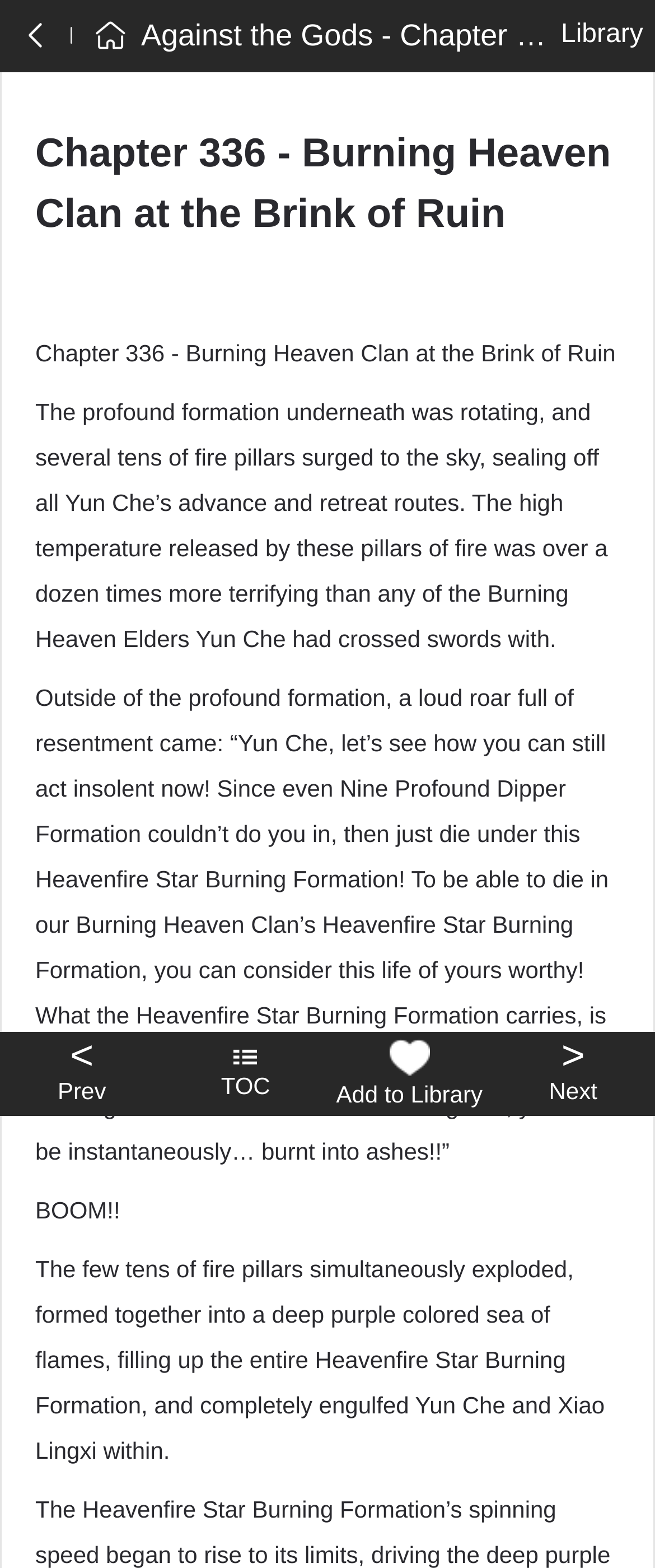Determine the bounding box coordinates for the HTML element described here: "Add to Library".

[0.5, 0.658, 0.75, 0.712]